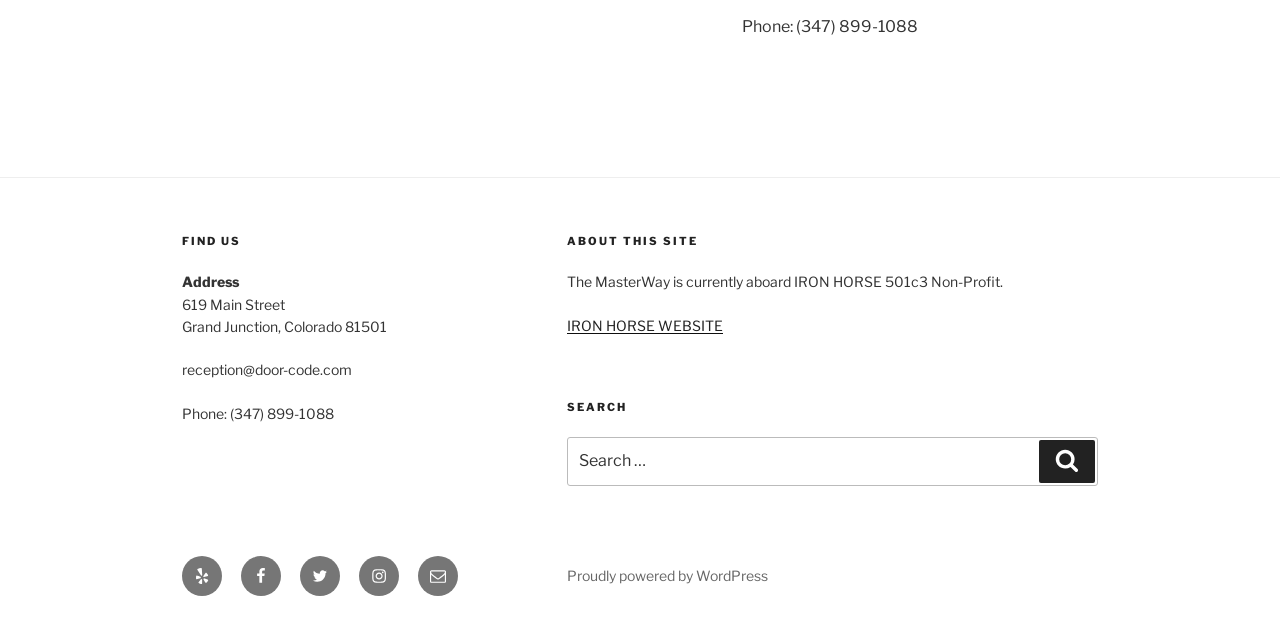Please answer the following question as detailed as possible based on the image: 
What is the name of the non-profit organization associated with The MasterWay?

The name of the non-profit organization can be found in the footer section of the webpage, under the 'ABOUT THIS SITE' heading, and it is mentioned as the organization that The MasterWay is currently aboard.